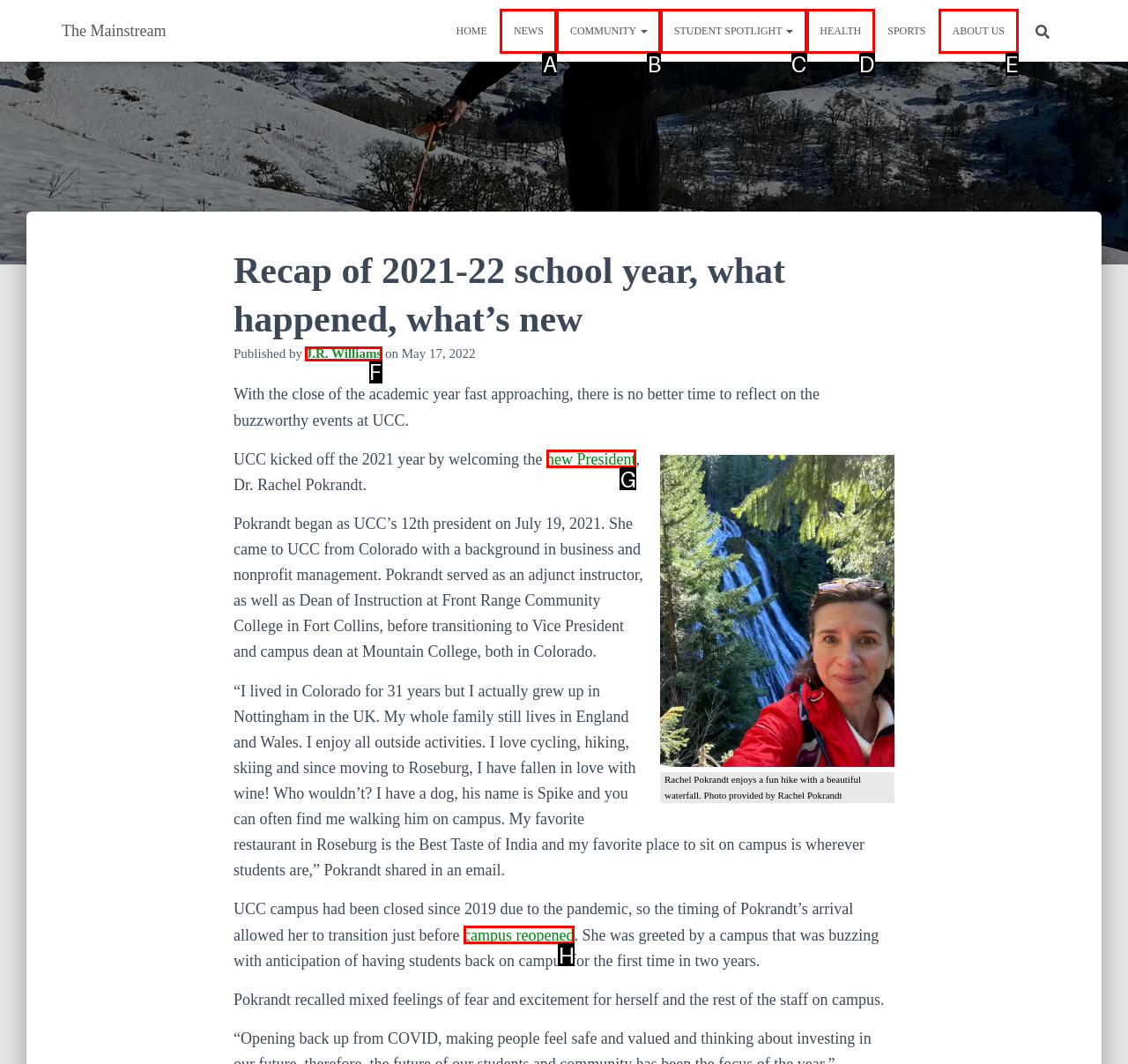Identify the HTML element you need to click to achieve the task: View more about campus reopening. Respond with the corresponding letter of the option.

H